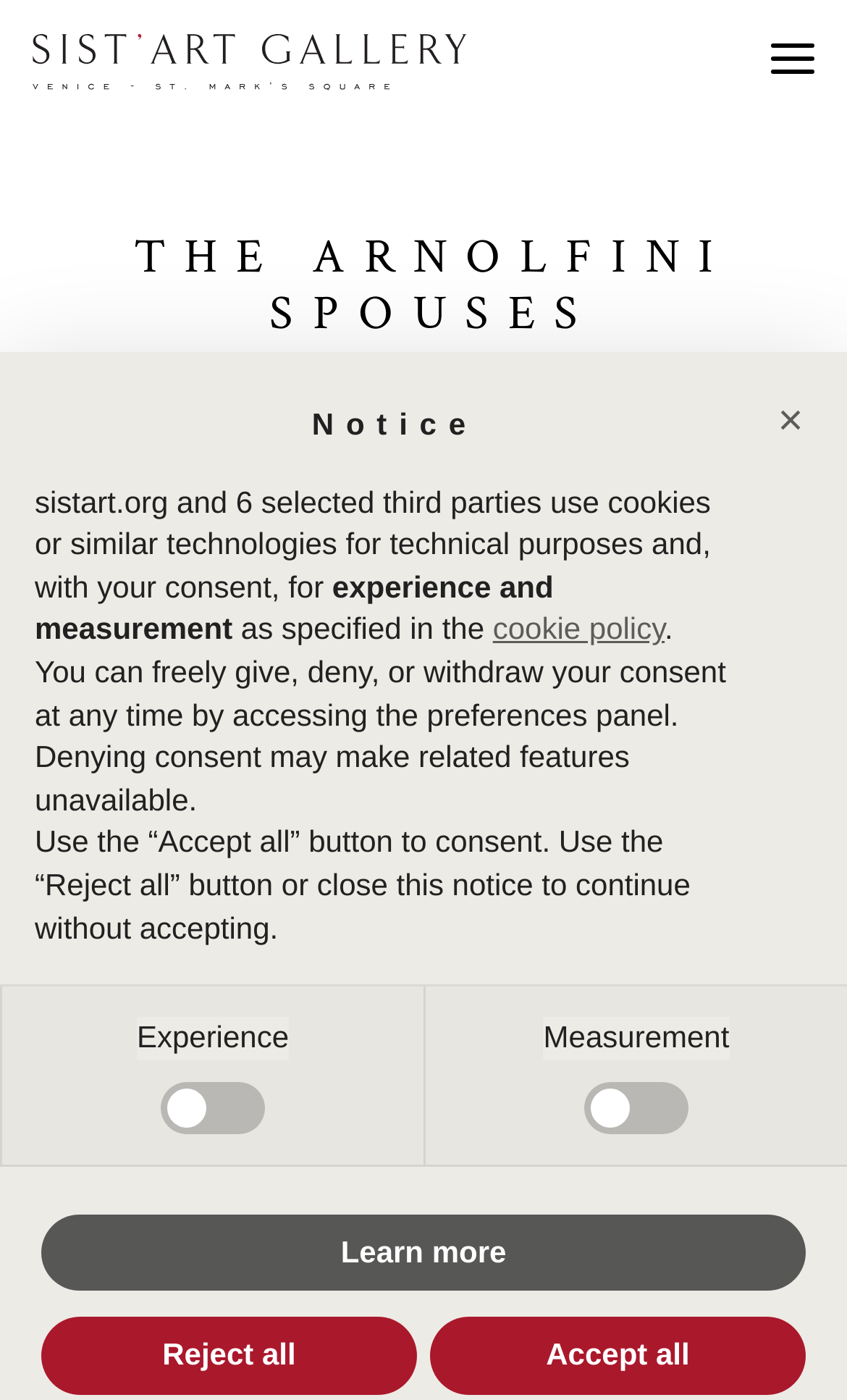What is the purpose of the buttons 'Accept all' and 'Reject all'?
Refer to the image and give a detailed response to the question.

The buttons 'Accept all' and 'Reject all' are related to the cookie policy, as mentioned in the notice section of the webpage. They allow the user to consent or deny the use of cookies for technical purposes and experience and measurement.